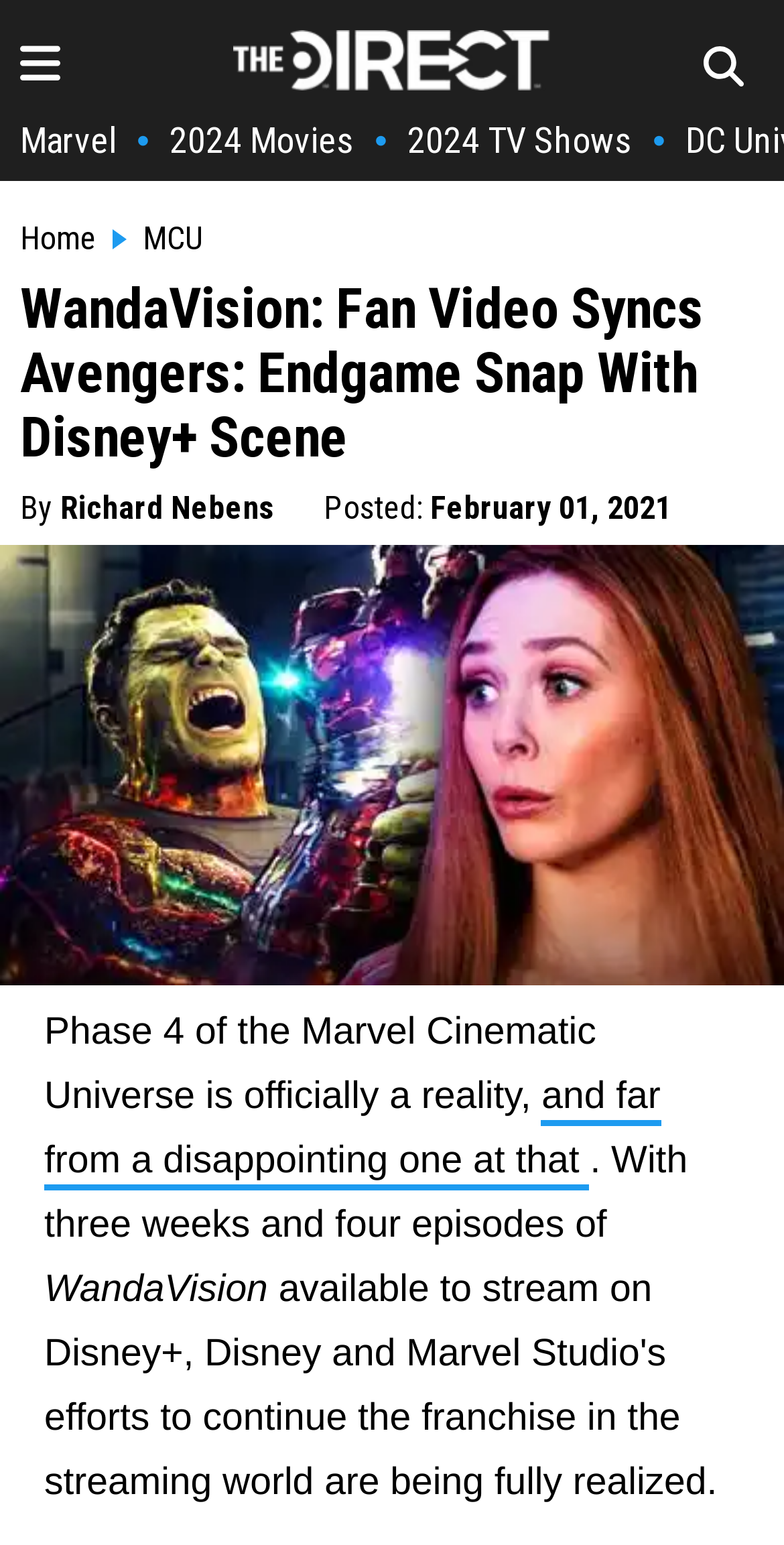Answer the question below using just one word or a short phrase: 
What is the logo on the top left?

The Direct Logo